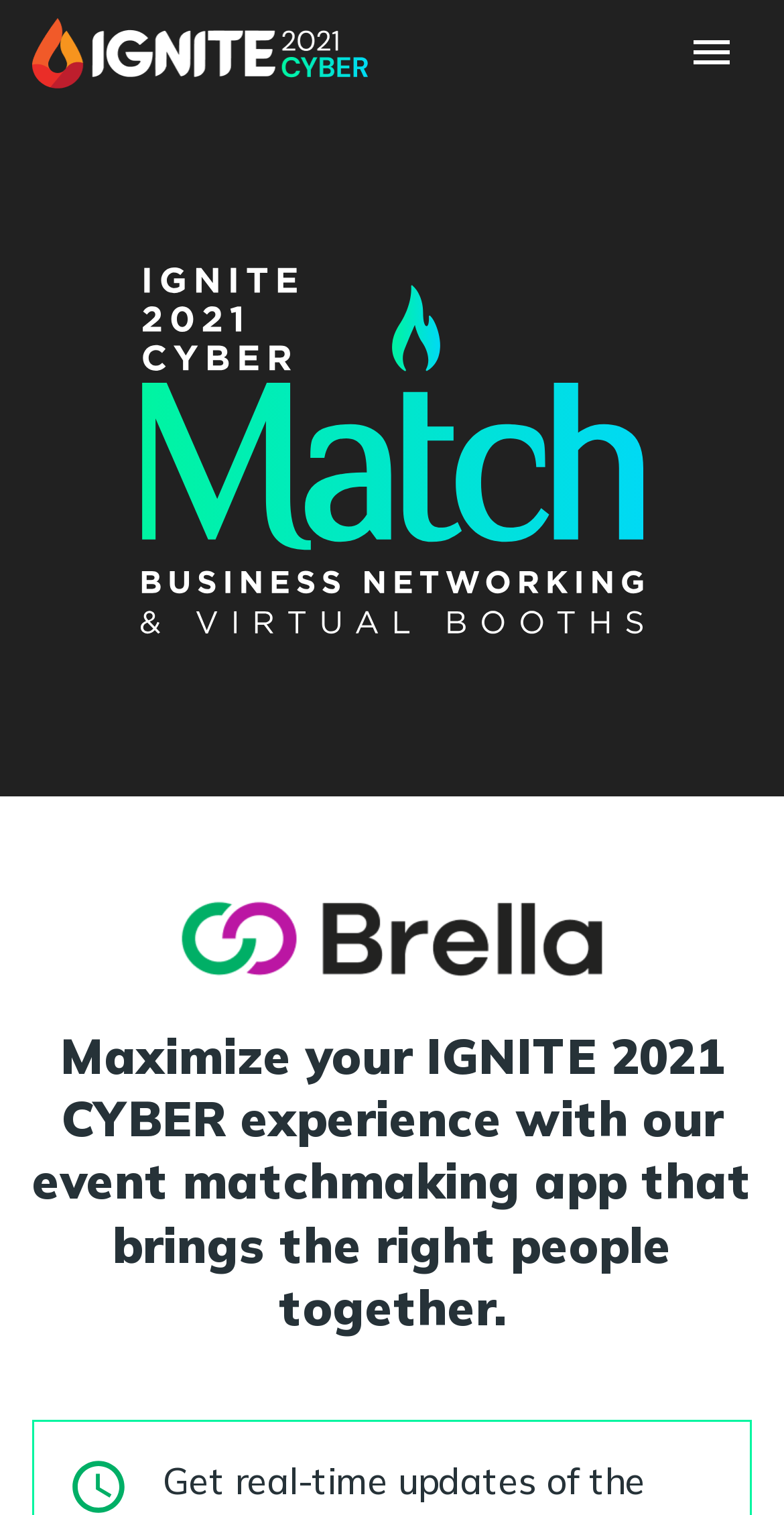What is the image below the logo?
Refer to the image and answer the question using a single word or phrase.

Business networking